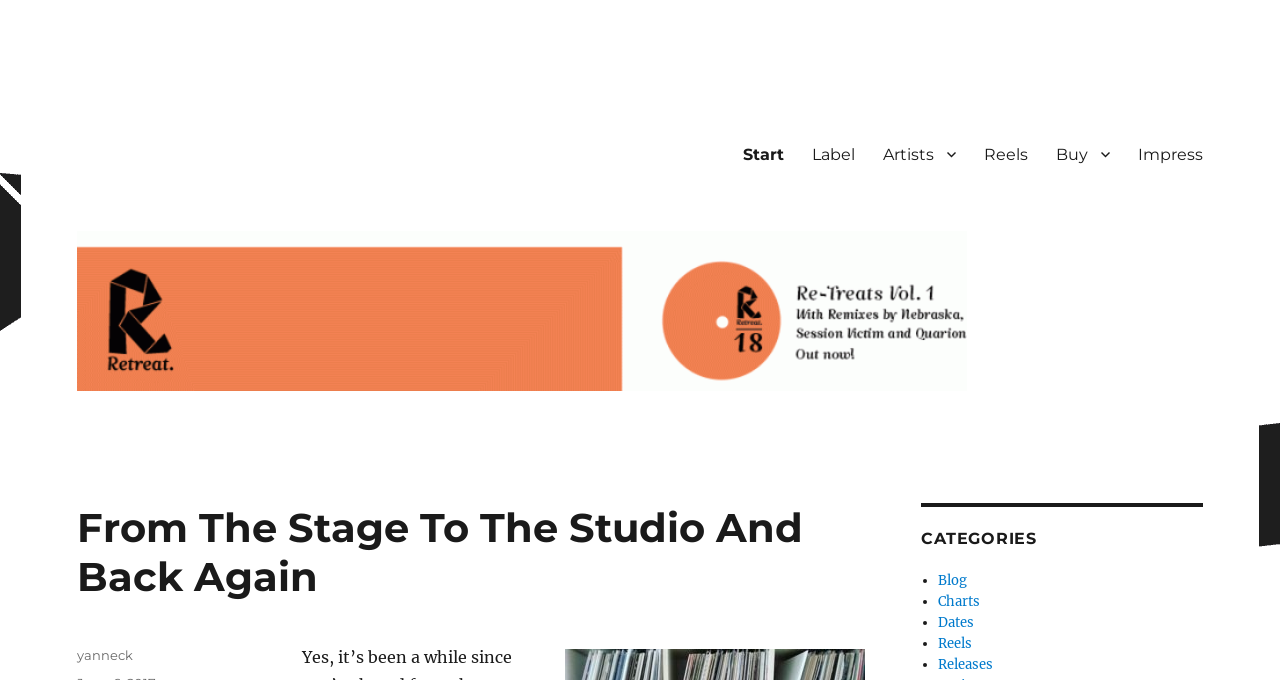Please analyze the image and provide a thorough answer to the question:
Who is the author of the article?

The author of the article is yanneck, which is indicated by the link element 'yanneck' below the heading 'From The Stage To The Studio And Back Again'.